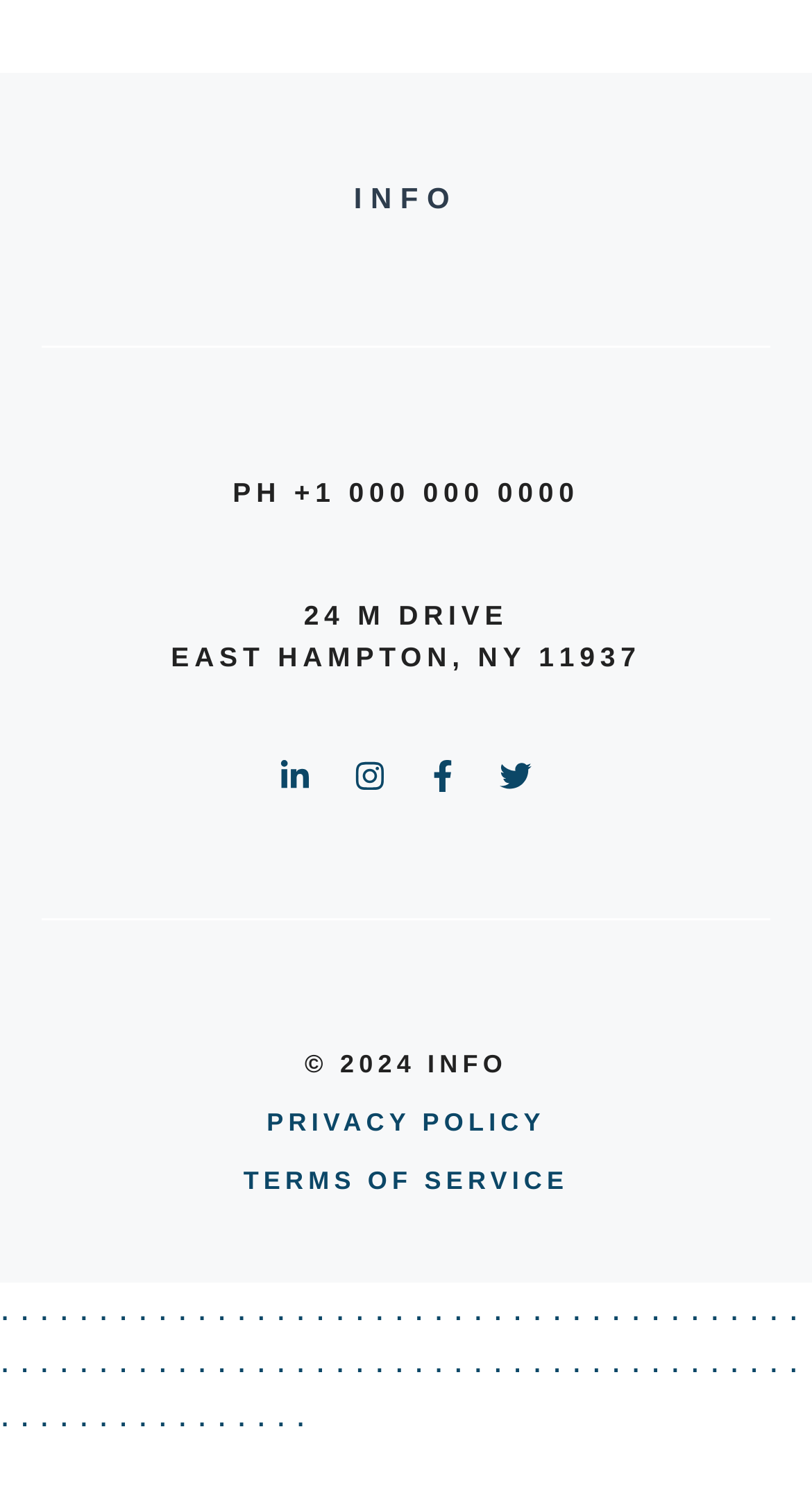Identify the bounding box coordinates for the element you need to click to achieve the following task: "Click the link at the bottom". The coordinates must be four float values ranging from 0 to 1, formatted as [left, top, right, bottom].

[0.616, 0.509, 0.655, 0.53]